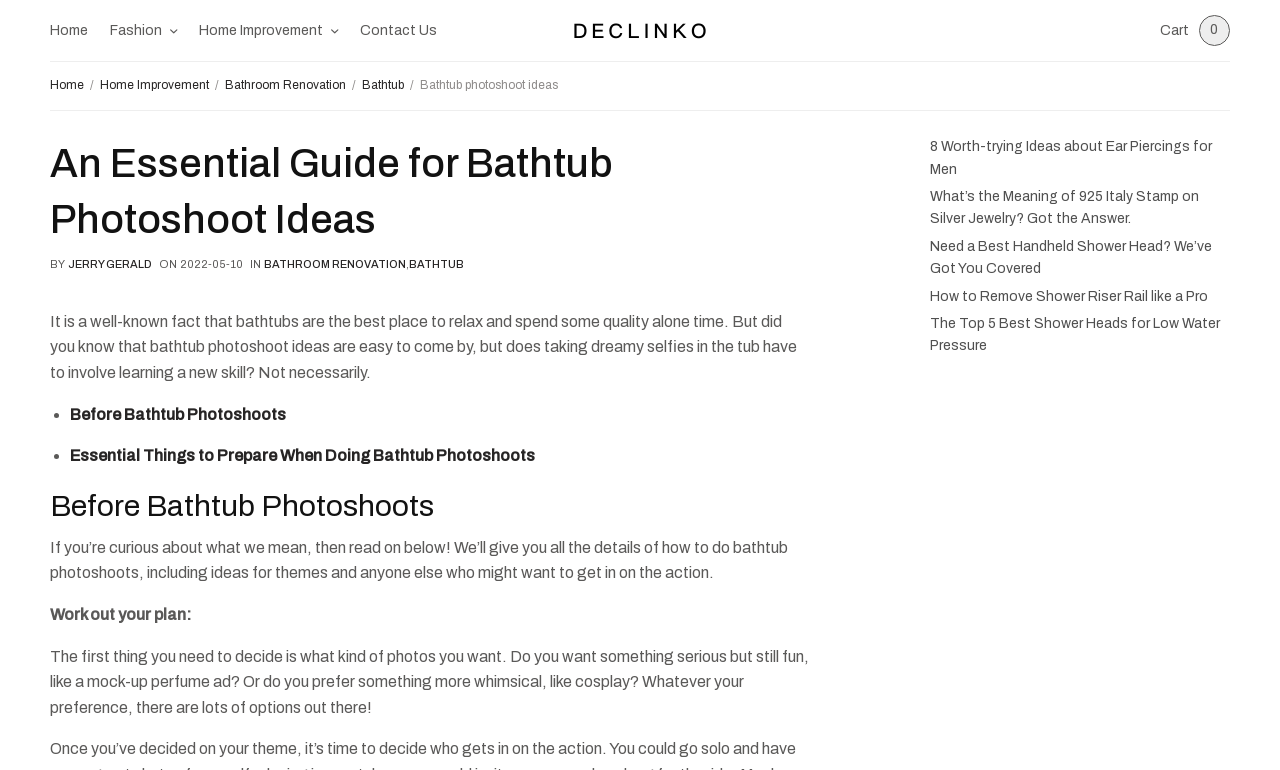Use a single word or phrase to answer the question: 
What is the date of the article?

2022-05-10